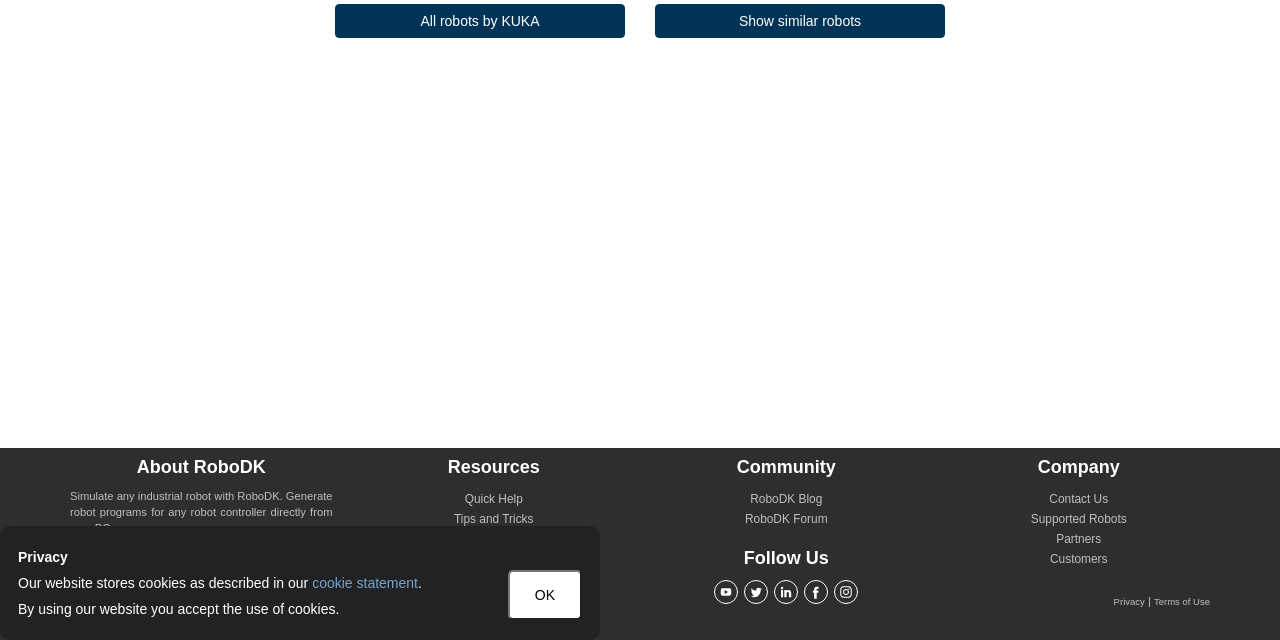Find the bounding box coordinates for the HTML element described in this sentence: "OK". Provide the coordinates as four float numbers between 0 and 1, in the format [left, top, right, bottom].

[0.397, 0.891, 0.455, 0.969]